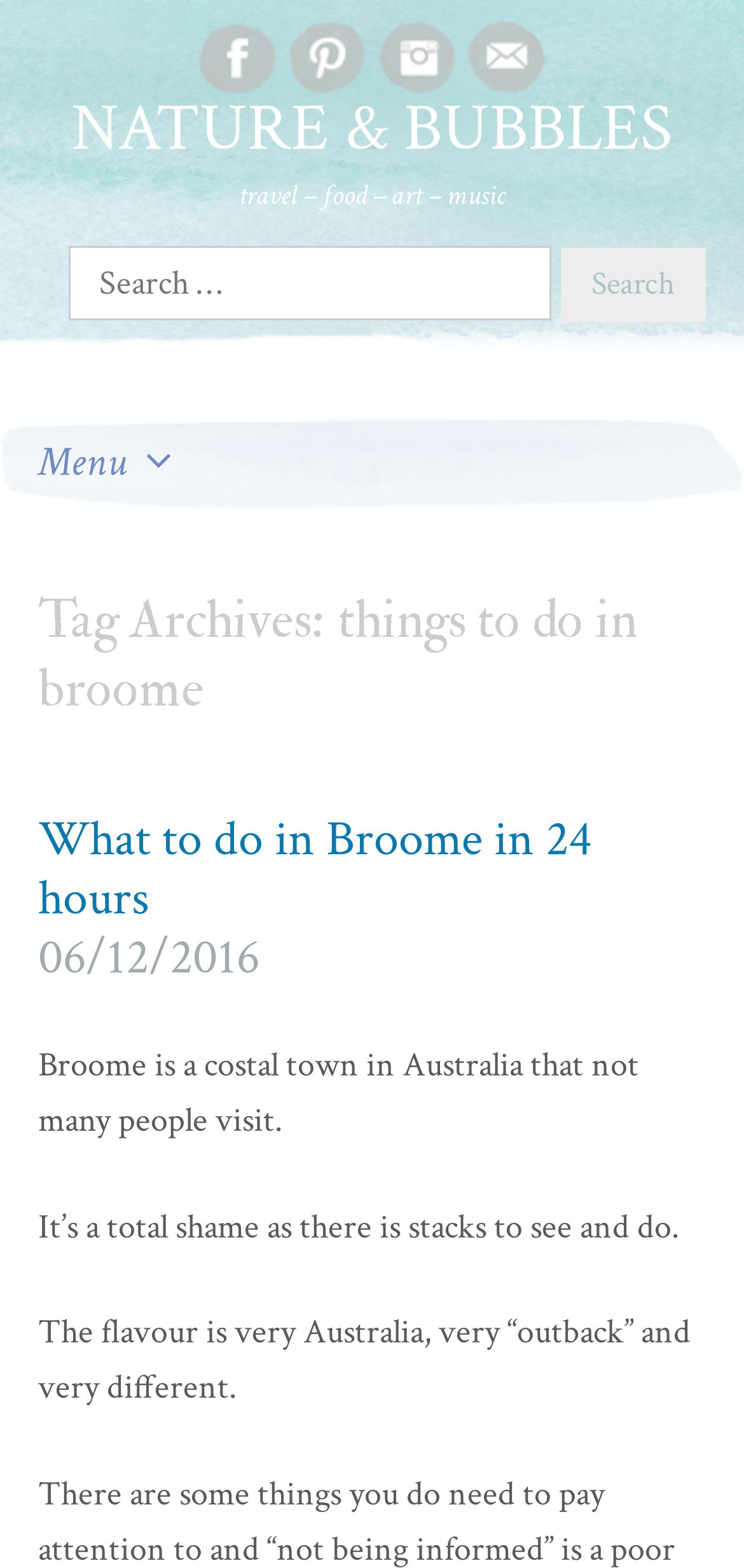How many paragraphs are in the first article? Analyze the screenshot and reply with just one word or a short phrase.

3